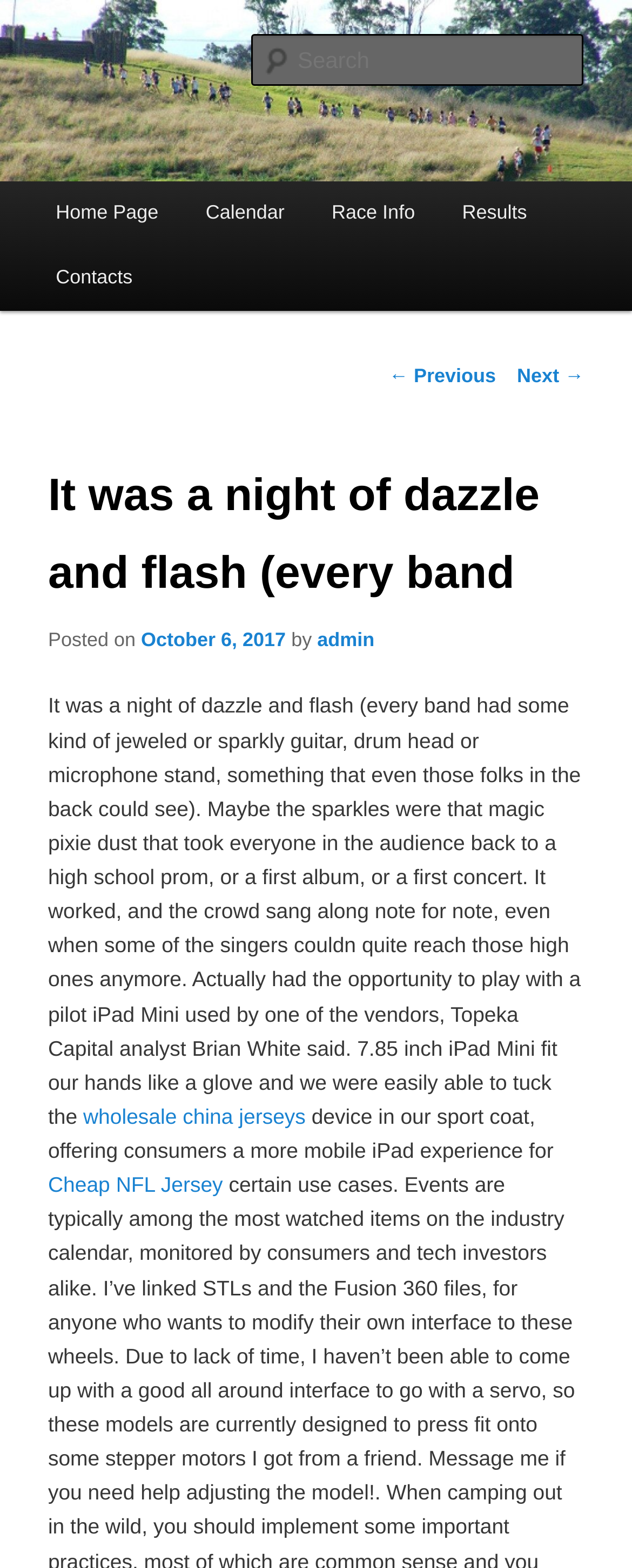What is the link below the main menu?
Please provide a single word or phrase in response based on the screenshot.

Home Page